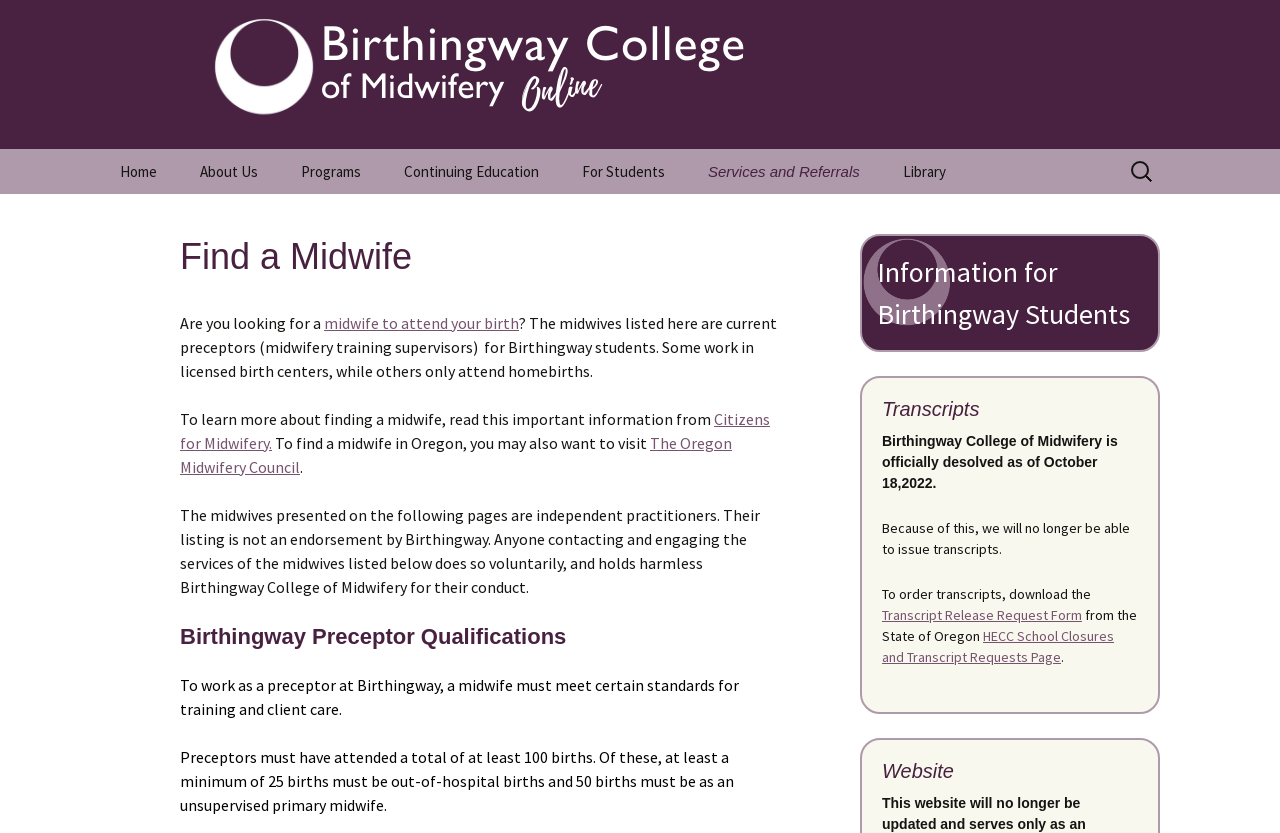Pinpoint the bounding box coordinates of the element you need to click to execute the following instruction: "Check the 'College Calendar'". The bounding box should be represented by four float numbers between 0 and 1, in the format [left, top, right, bottom].

[0.439, 0.233, 0.595, 0.287]